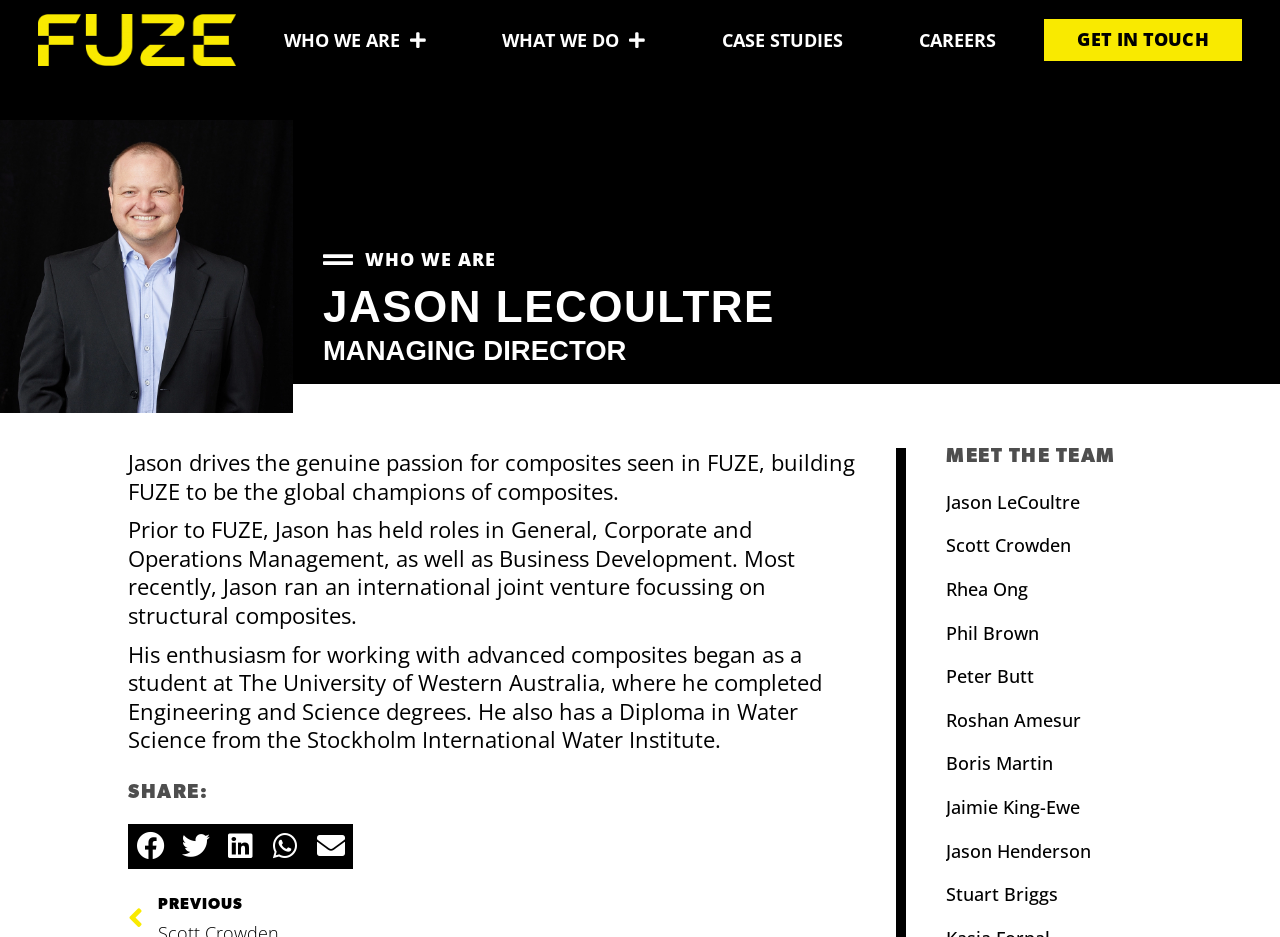How many links are available in the top navigation menu?
Using the visual information, respond with a single word or phrase.

5